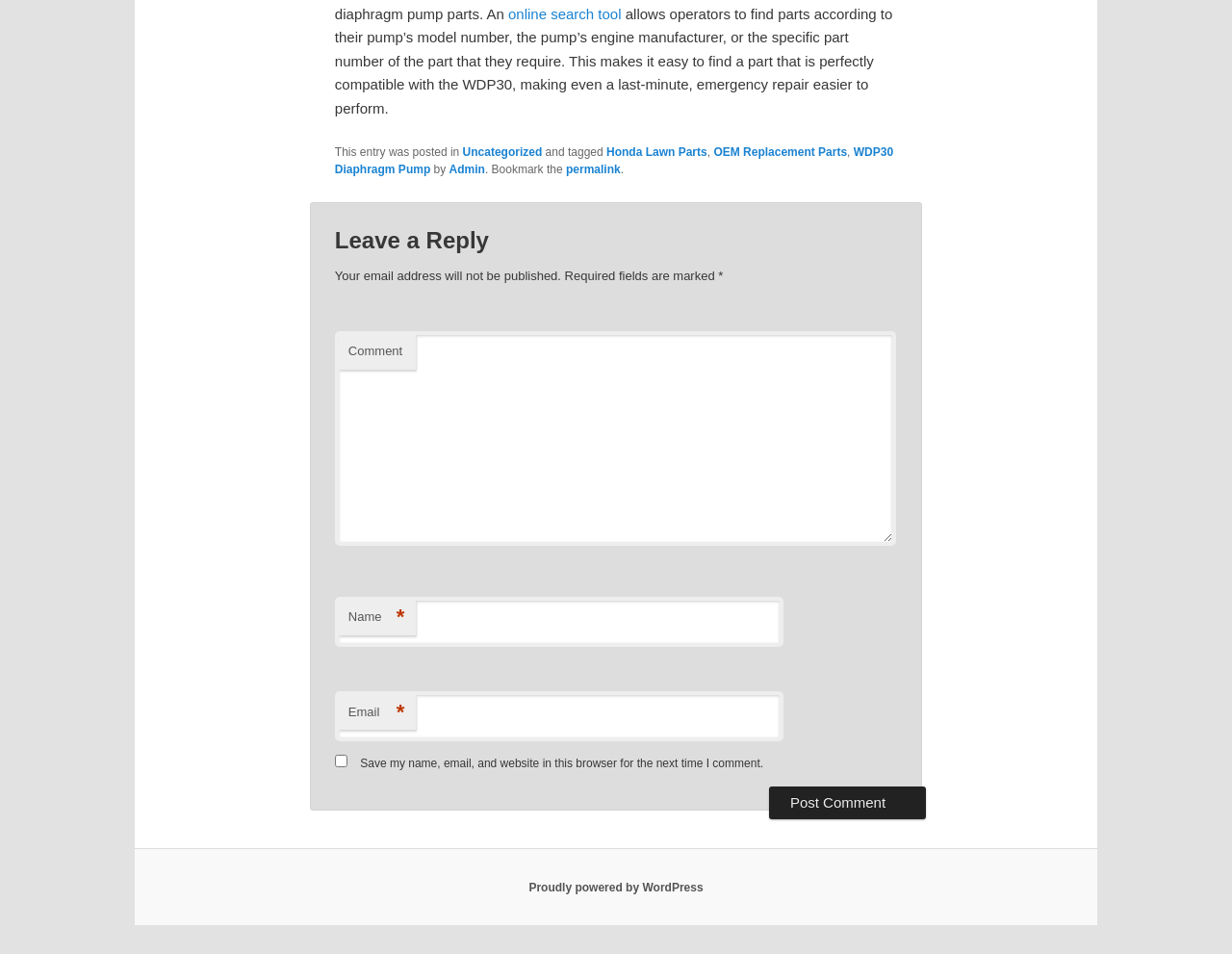Pinpoint the bounding box coordinates of the clickable area needed to execute the instruction: "visit the website's homepage". The coordinates should be specified as four float numbers between 0 and 1, i.e., [left, top, right, bottom].

[0.429, 0.923, 0.571, 0.937]